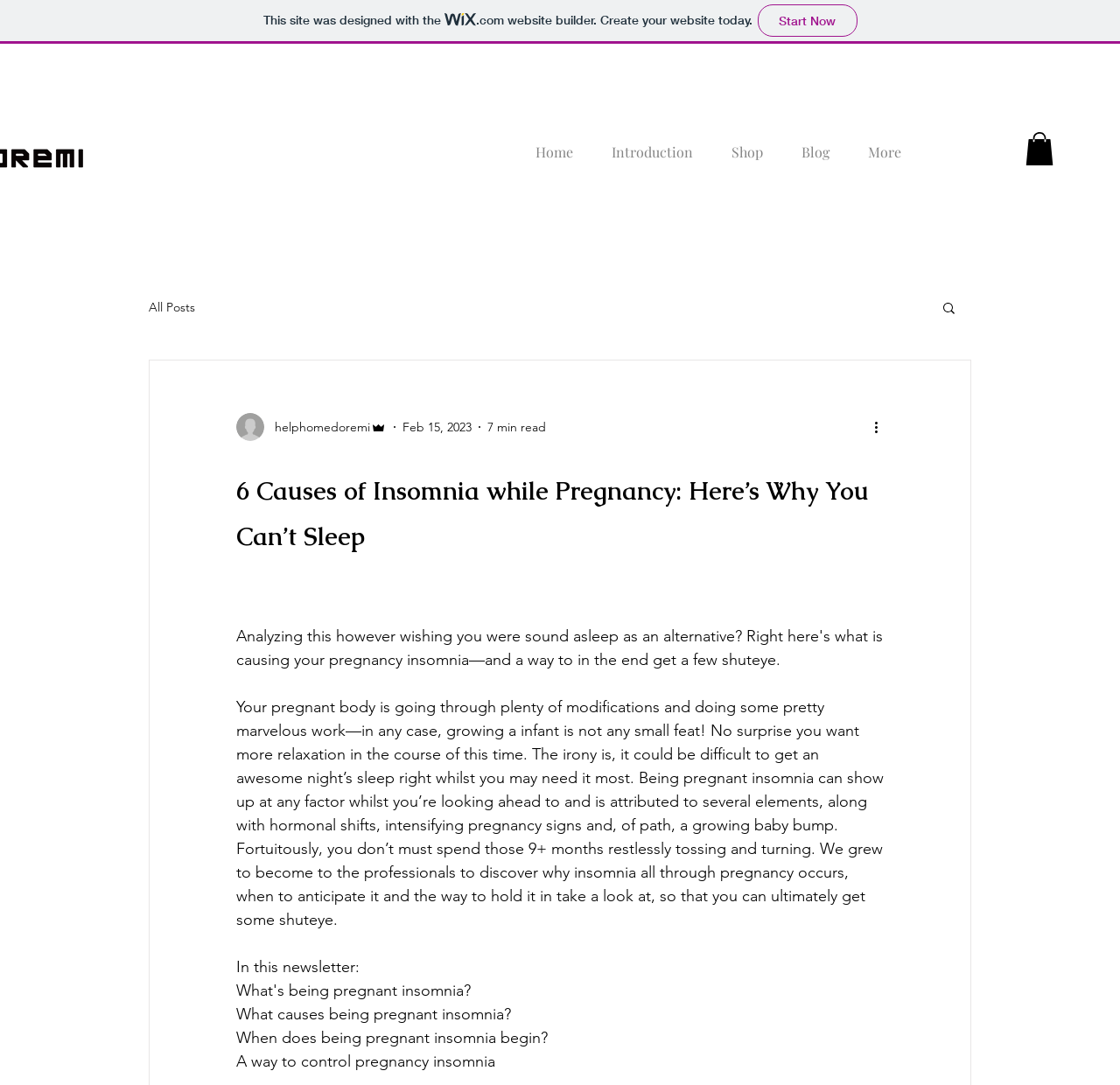Please determine the headline of the webpage and provide its content.

6 Causes of Insomnia while Pregnancy: Here’s Why You Can’t Sleep